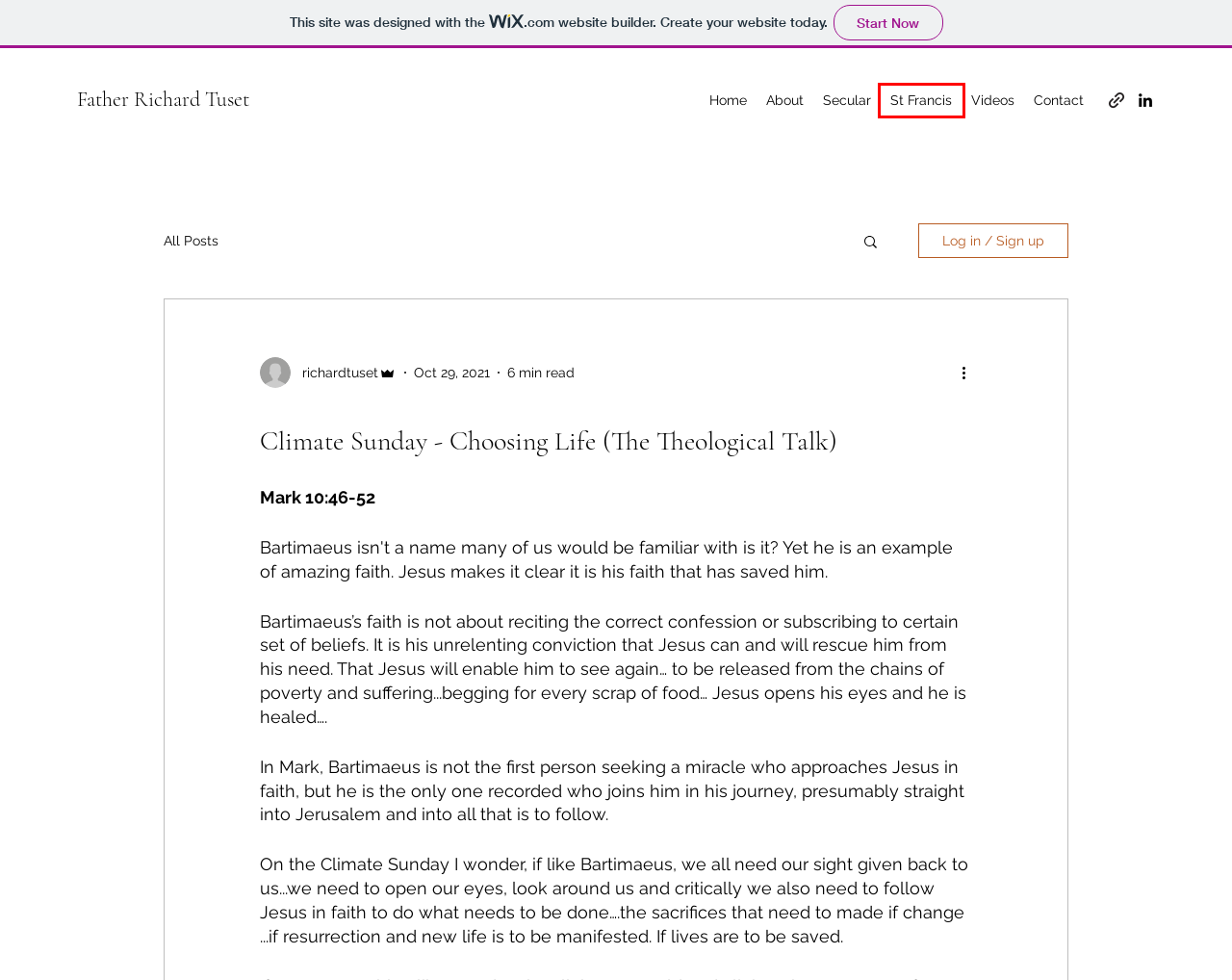Given a screenshot of a webpage with a red bounding box around an element, choose the most appropriate webpage description for the new page displayed after clicking the element within the bounding box. Here are the candidates:
A. Contact | Father Richard Tuset
B. Secular | Father Richard Tuset
C. Videos | Father Richard Tuset
D. Advent and Christmas Reflections 2023
E. About | Father Richard Tuset
F. Bugs on Windscreens
G. Christian Priest Theology | Fr Richard Tuset | England
H. St Francis  | Father Richard Tuset

H